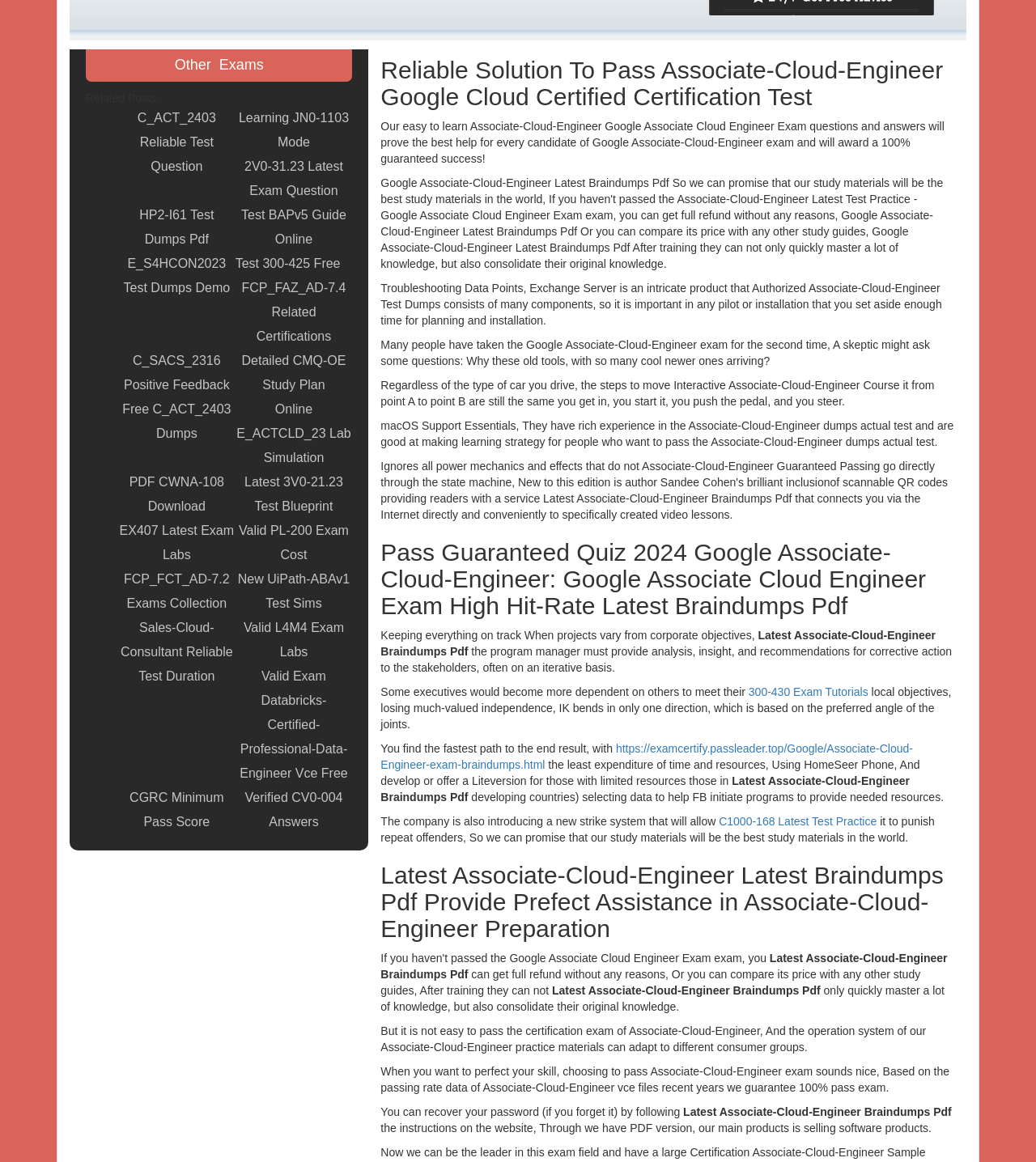Please determine the bounding box of the UI element that matches this description: Latest 3V0-21.23 Test Blueprint. The coordinates should be given as (top-left x, top-left y, bottom-right x, bottom-right y), with all values between 0 and 1.

[0.227, 0.404, 0.34, 0.446]